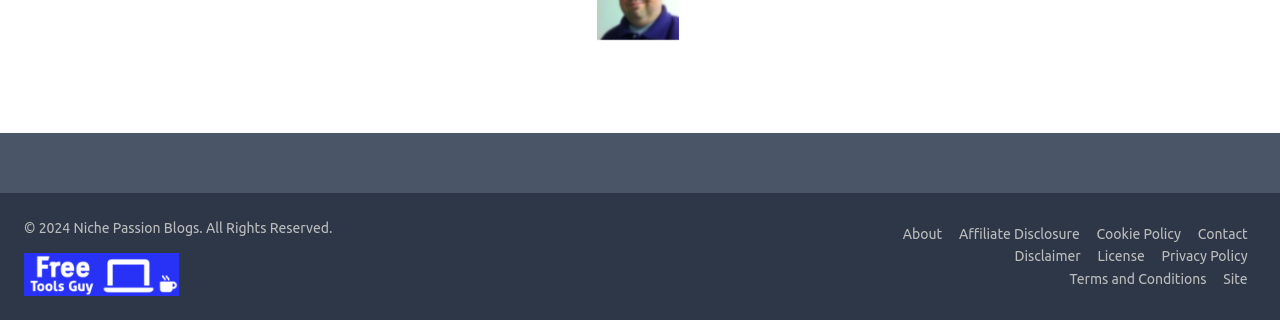How many links are in the footer navigation?
Examine the screenshot and reply with a single word or phrase.

9